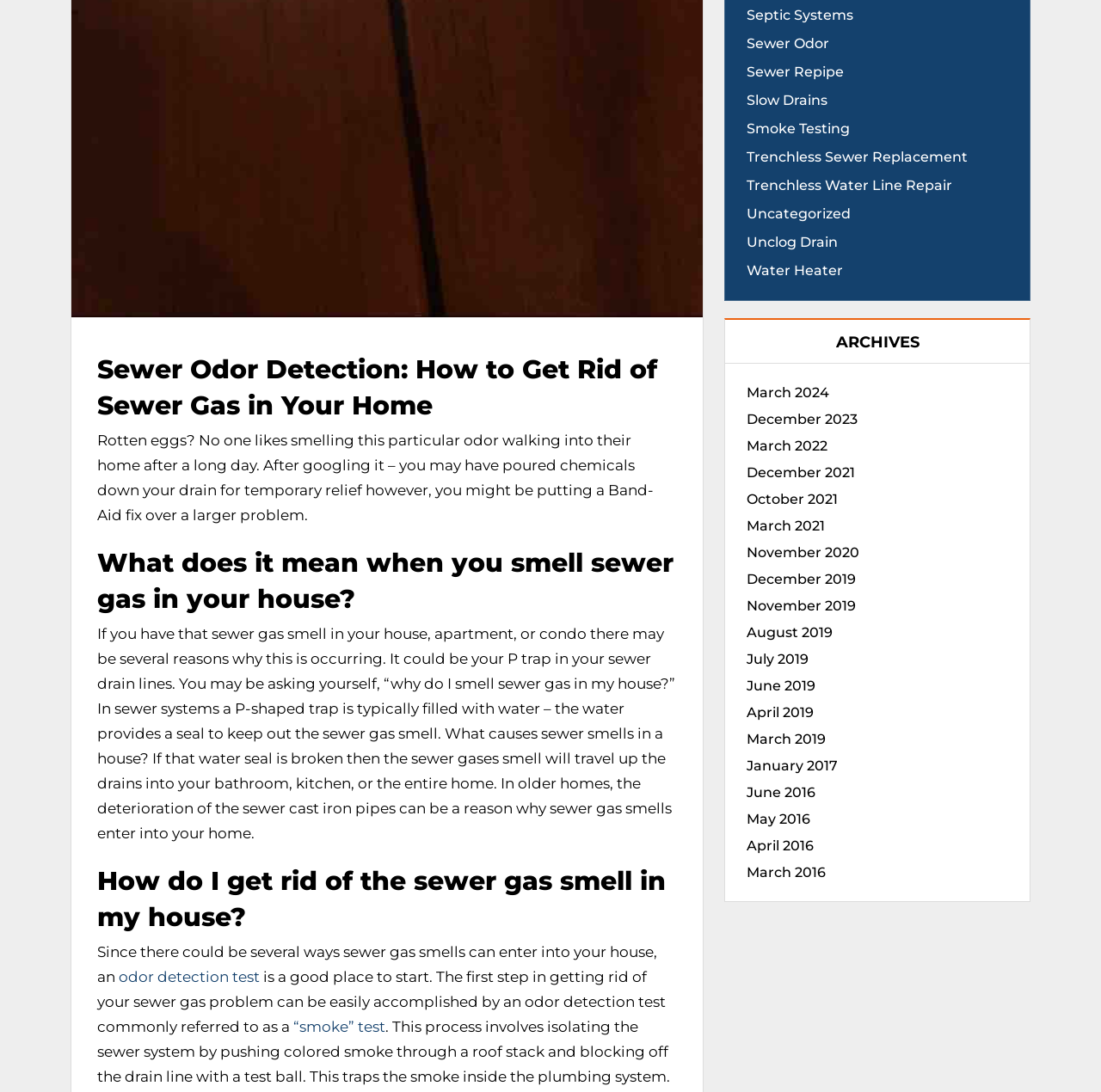What is the purpose of a P trap in sewer drain lines?
Please use the image to deliver a detailed and complete answer.

According to the article, a P-shaped trap in sewer drain lines is typically filled with water, which provides a seal to keep out the sewer gas smell. If the water seal is broken, the sewer gases can travel up the drains into the bathroom, kitchen, or the entire home.